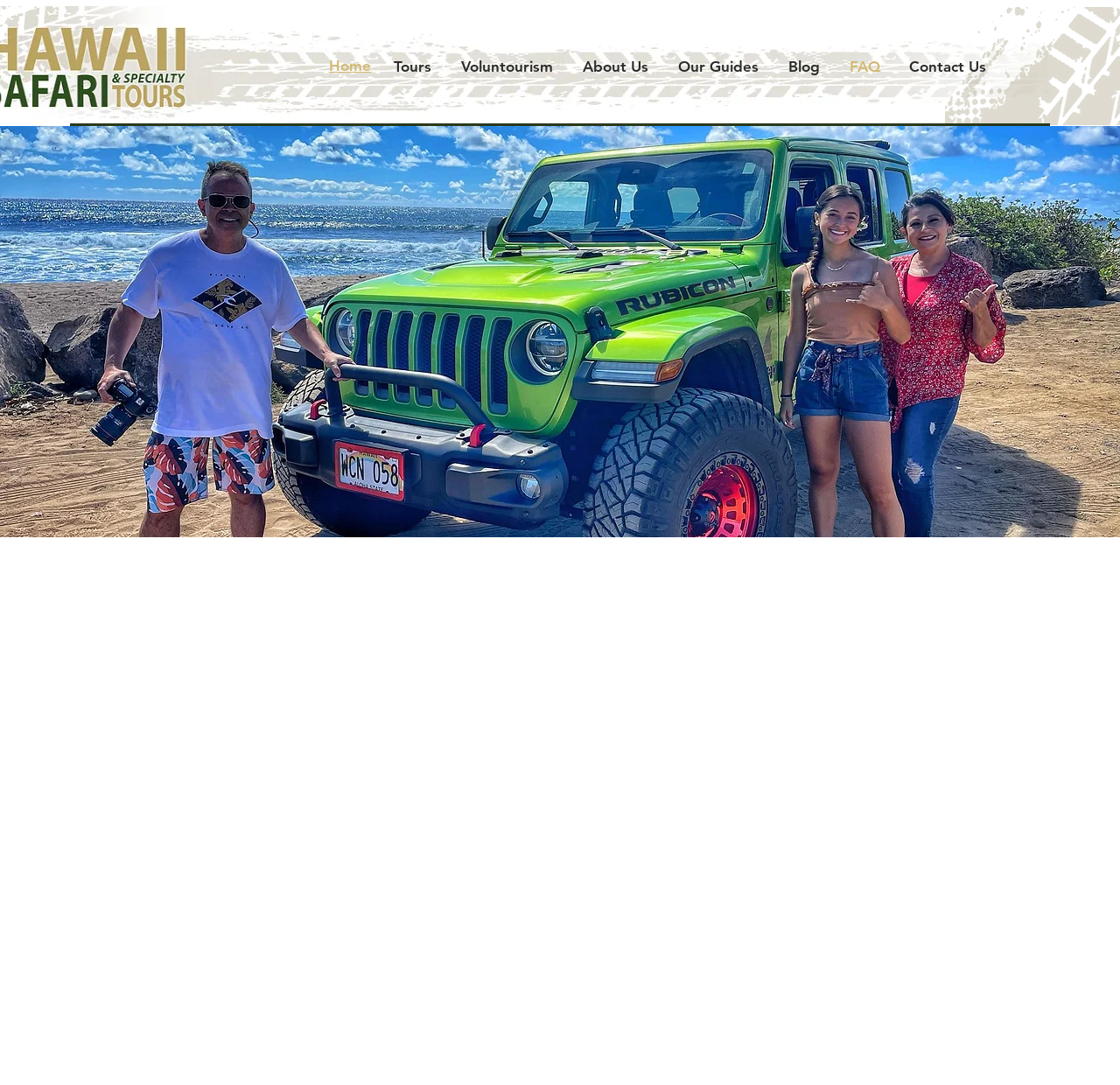Identify the bounding box coordinates of the element to click to follow this instruction: 'Visit the Facebook page'. Ensure the coordinates are four float values between 0 and 1, provided as [left, top, right, bottom].

[0.94, 0.044, 0.966, 0.072]